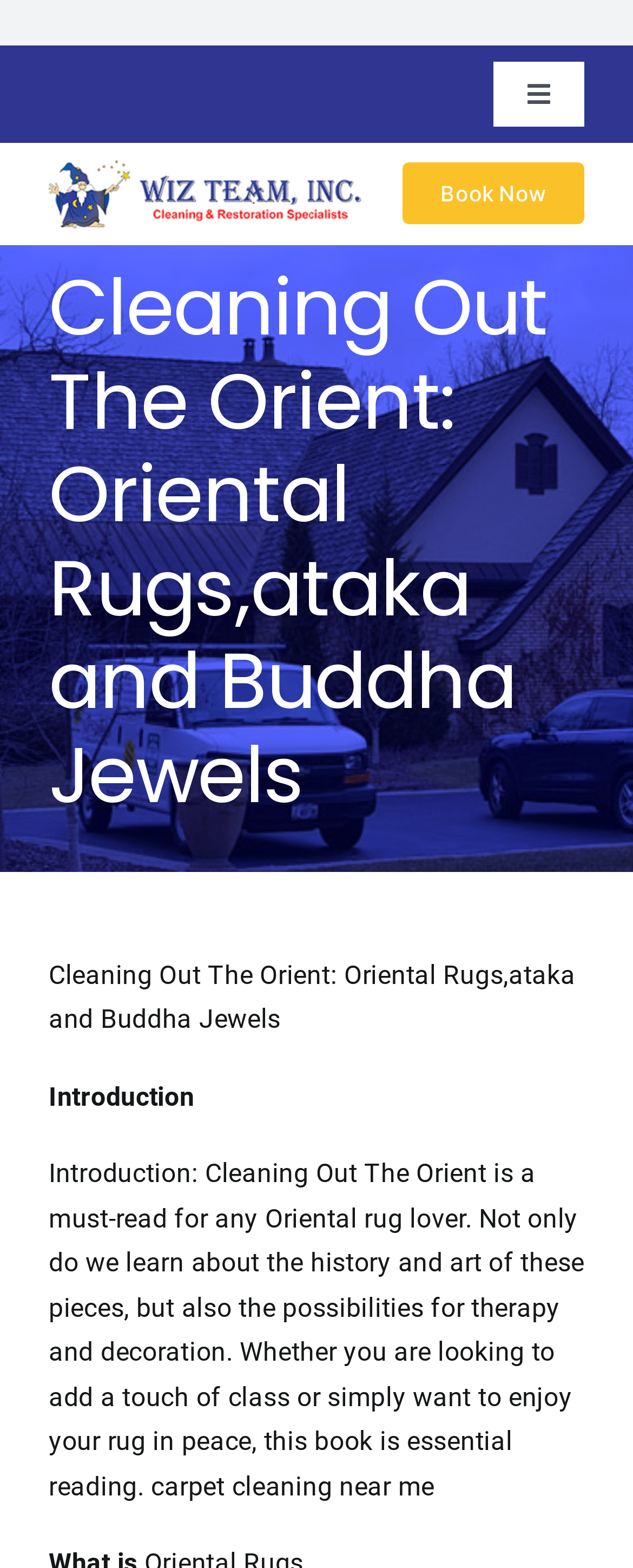Show the bounding box coordinates for the HTML element as described: "aria-label="New Logo 3"".

[0.077, 0.099, 0.571, 0.119]